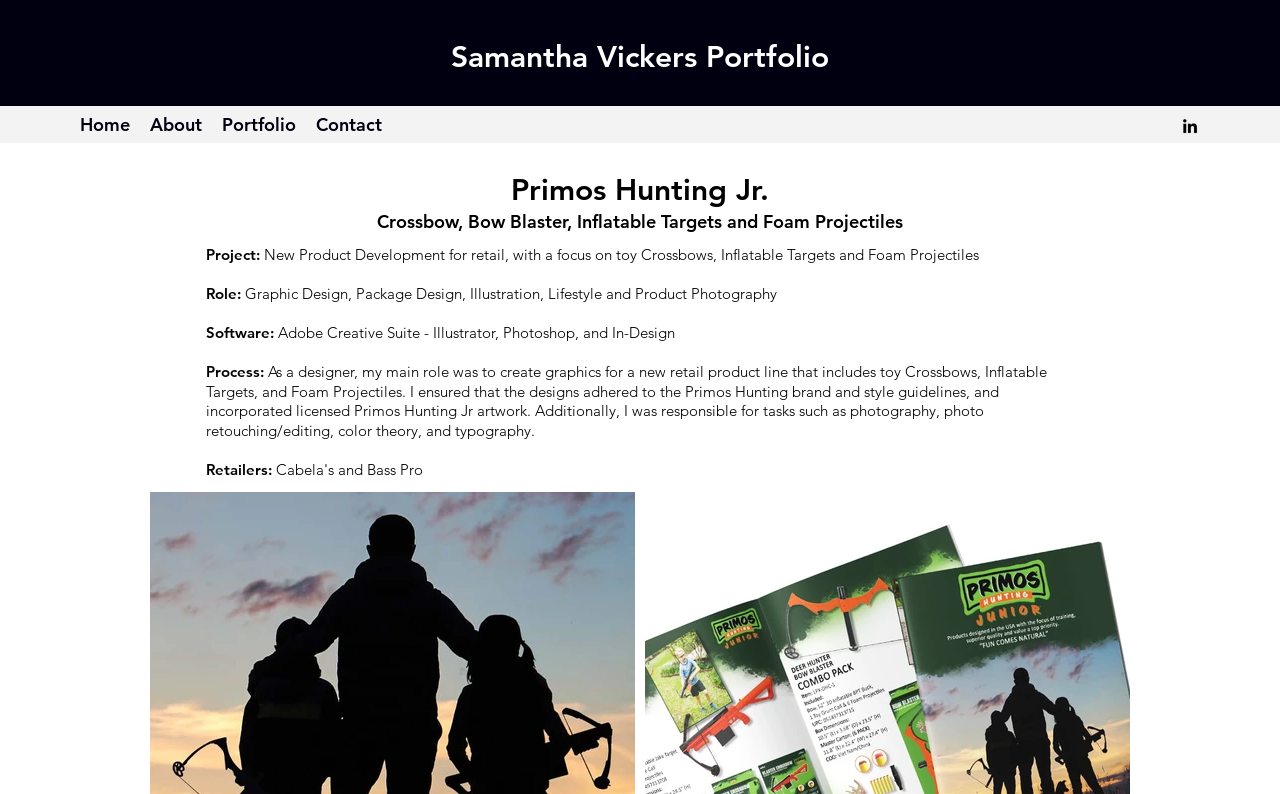What software was used?
Please answer the question with a detailed response using the information from the screenshot.

The software used for the project is Adobe Creative Suite, specifically Illustrator, Photoshop, and In-Design, as mentioned in the StaticText element with the text 'Adobe Creative Suite - Illustrator, Photoshop, and In-Design'.